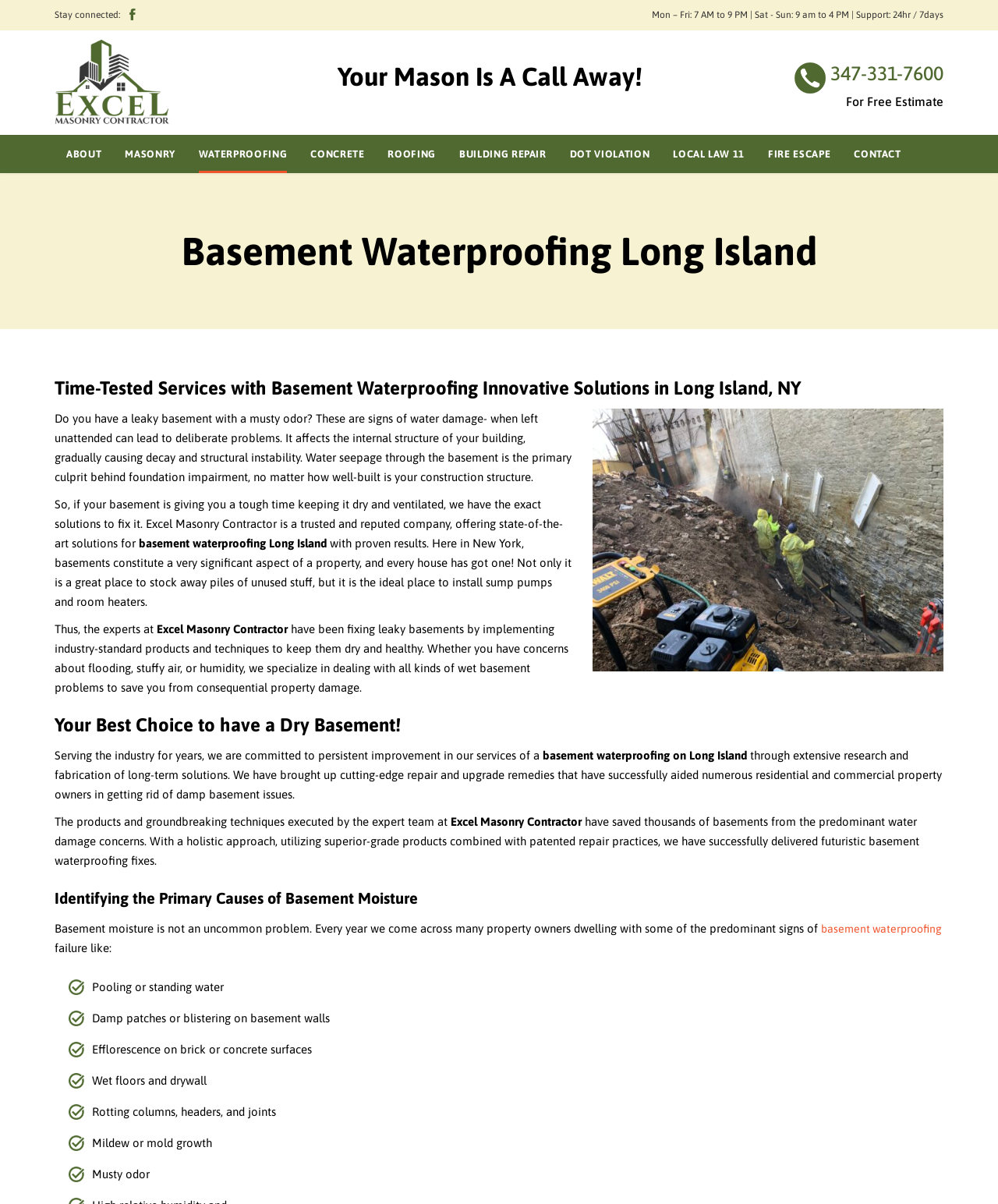Find and extract the text of the primary heading on the webpage.

Basement Waterproofing Long Island